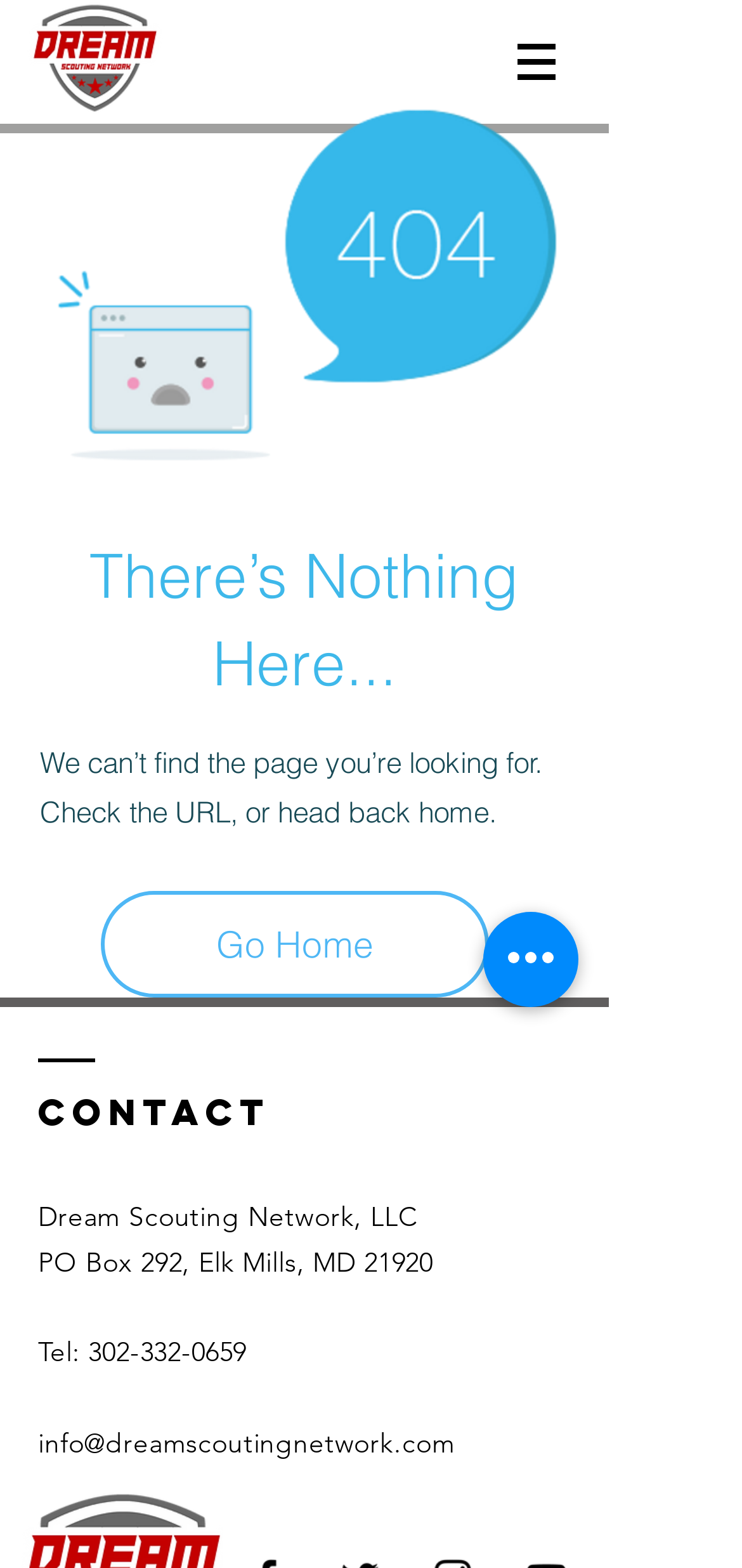What is the phone number mentioned on the webpage?
Provide a concise answer using a single word or phrase based on the image.

302-332-0659